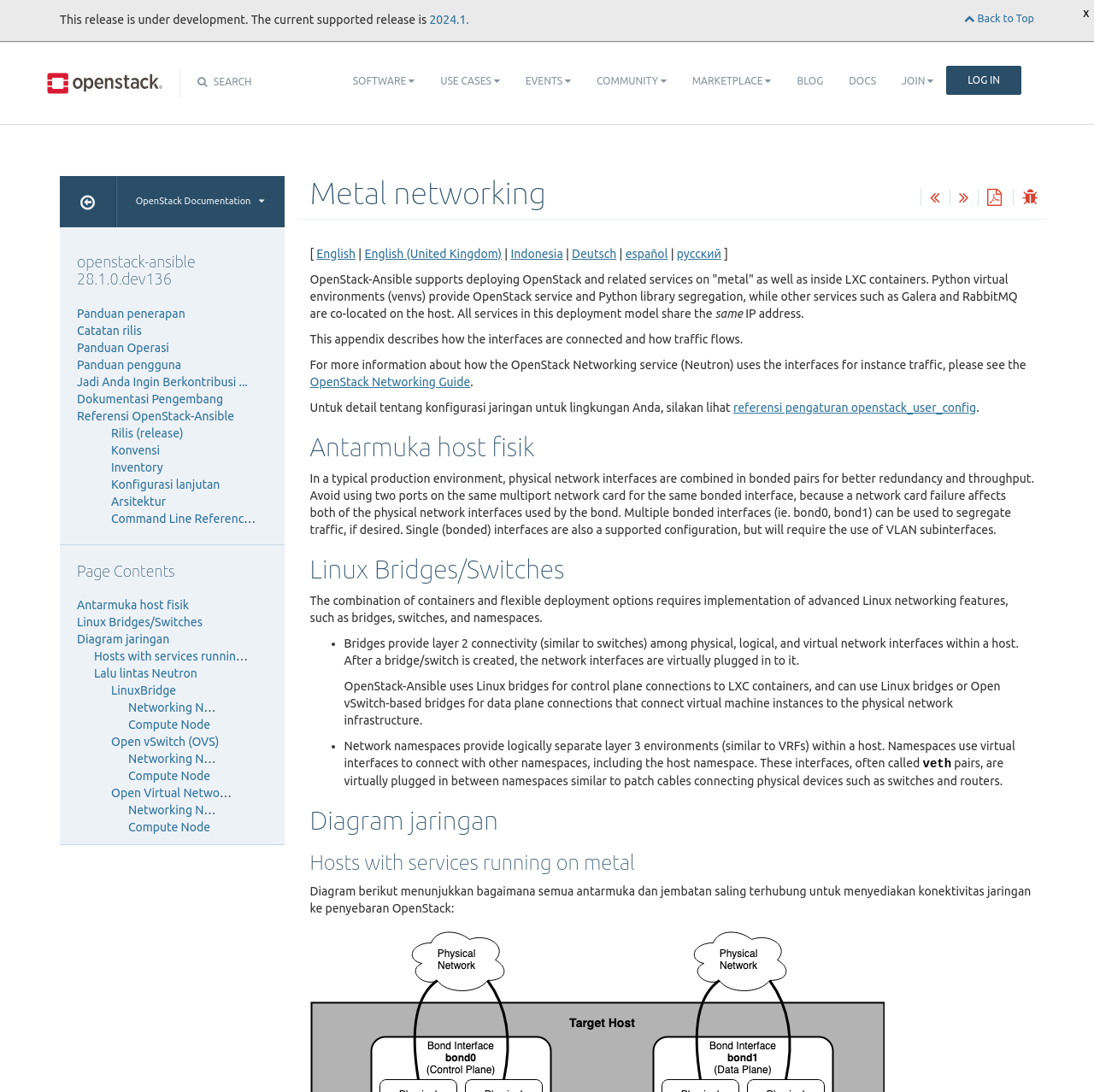Provide the bounding box for the UI element matching this description: "English (United Kingdom)".

[0.333, 0.226, 0.459, 0.238]